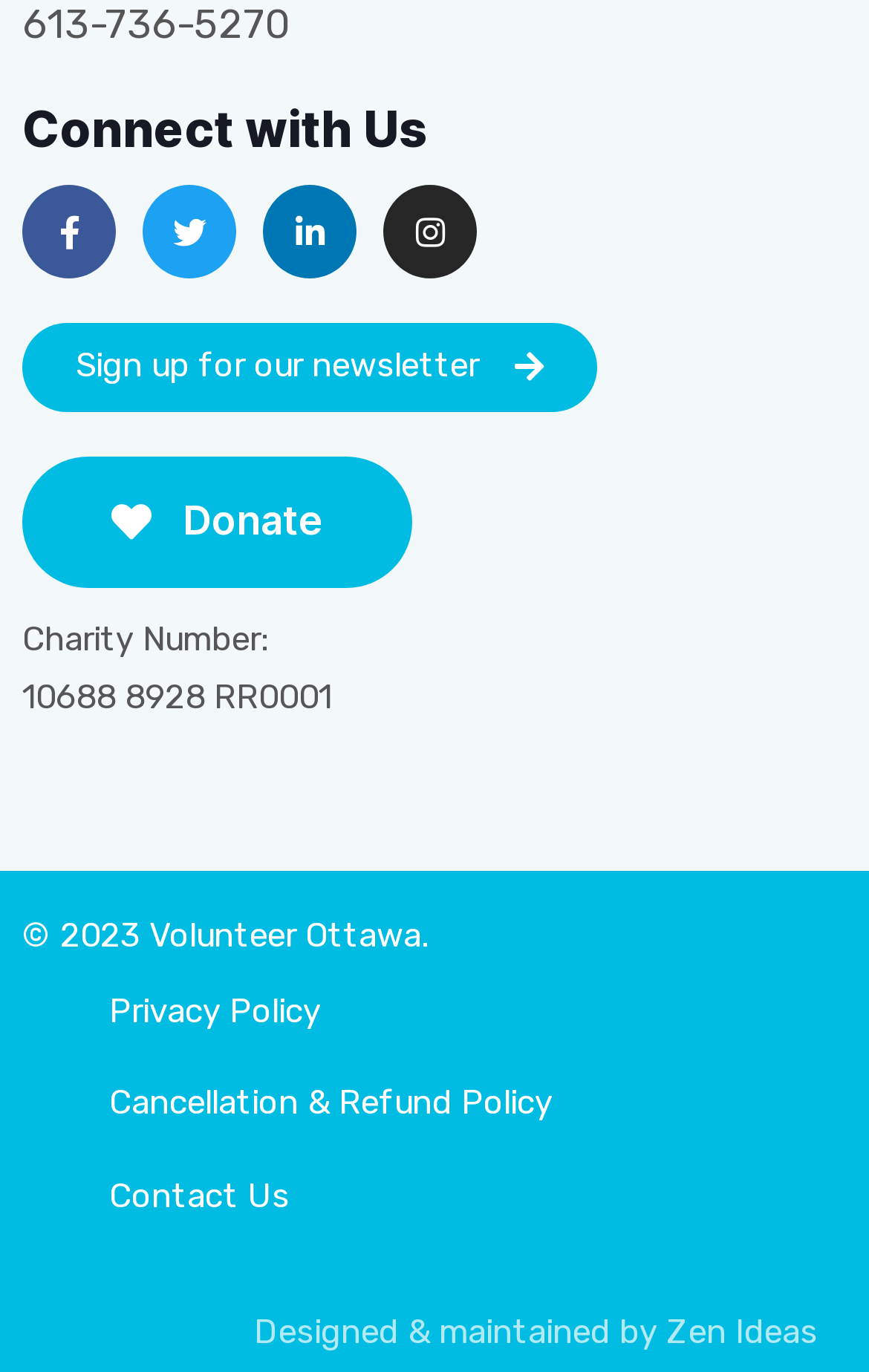Pinpoint the bounding box coordinates for the area that should be clicked to perform the following instruction: "Change to default font size".

None